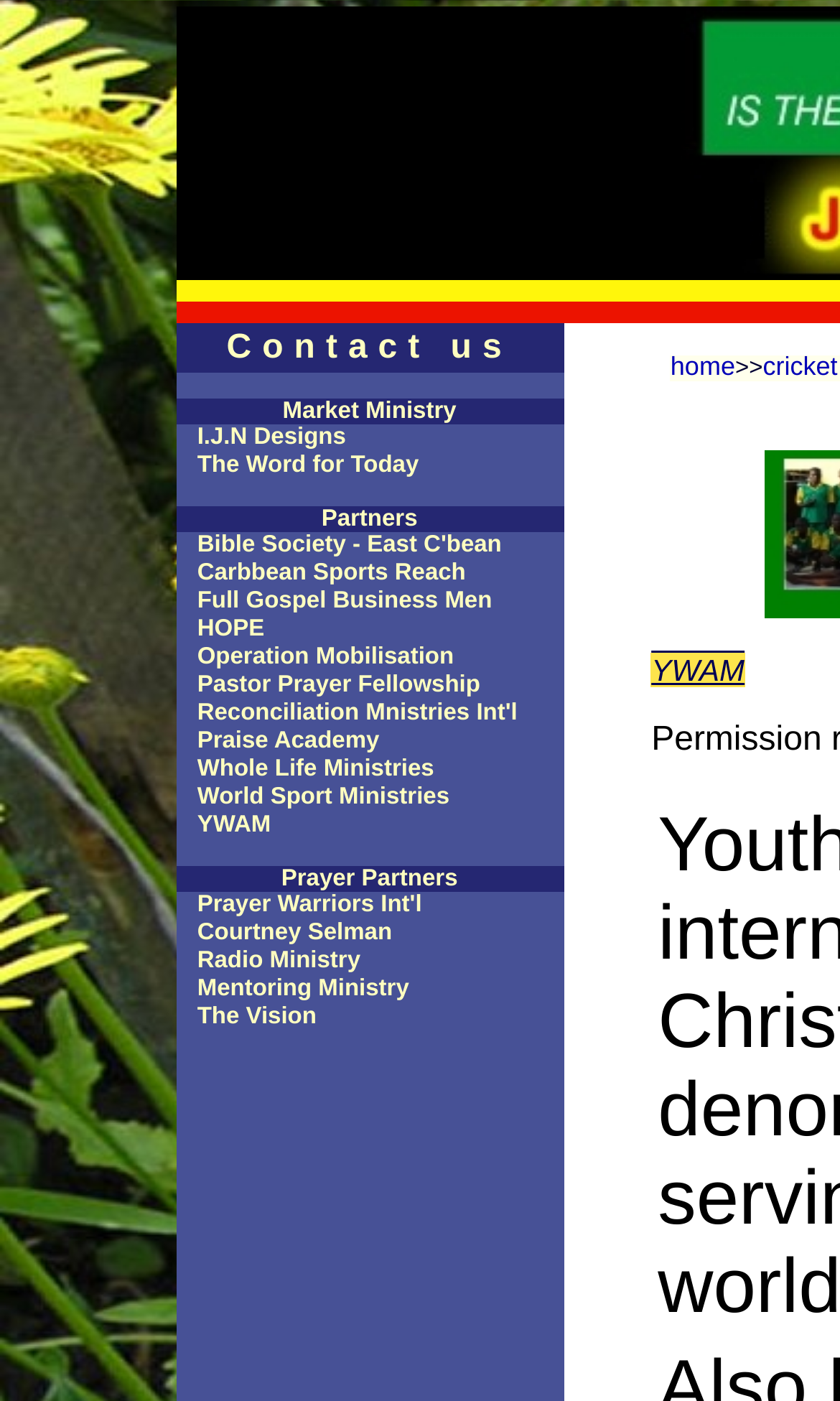Give a one-word or one-phrase response to the question: 
What is the last link under 'Prayer Partners'?

The Vision